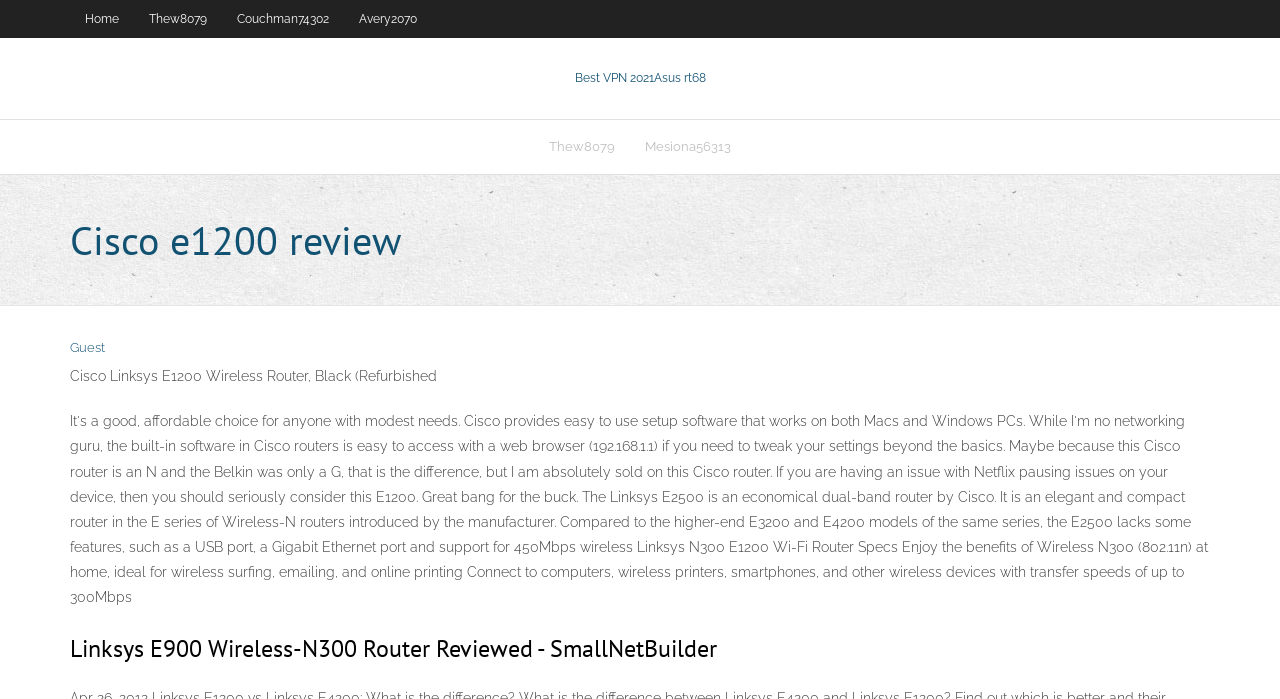Pinpoint the bounding box coordinates of the area that must be clicked to complete this instruction: "view Cisco e1200 review".

[0.055, 0.3, 0.945, 0.386]